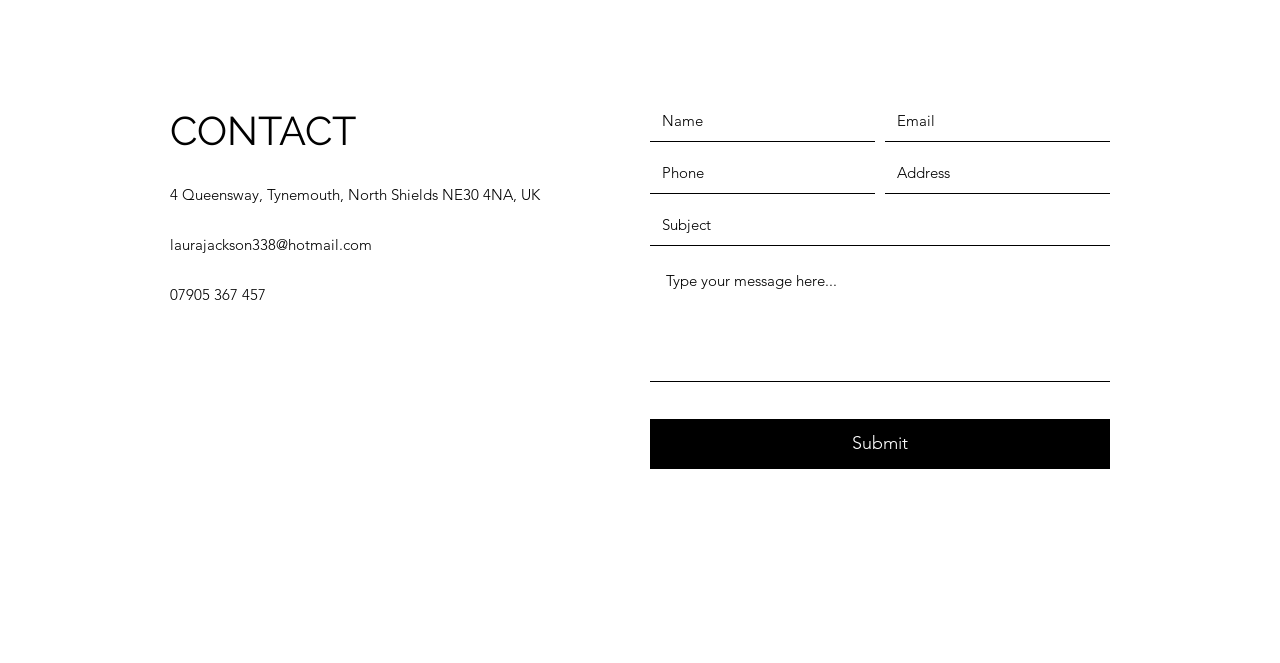Please identify the coordinates of the bounding box that should be clicked to fulfill this instruction: "Click the submit button".

[0.508, 0.632, 0.867, 0.707]